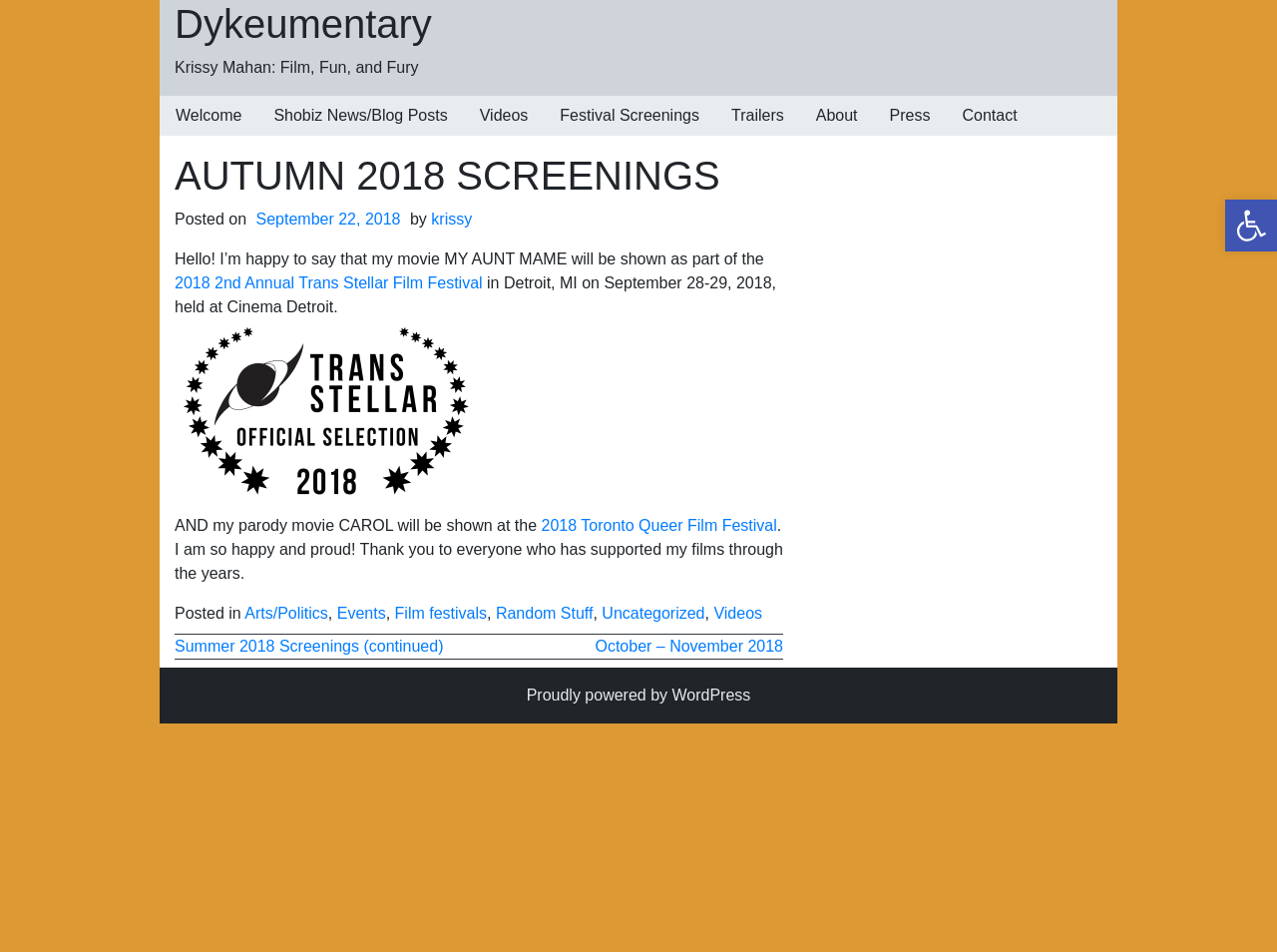Ascertain the bounding box coordinates for the UI element detailed here: "2018 Toronto Queer Film Festival". The coordinates should be provided as [left, top, right, bottom] with each value being a float between 0 and 1.

[0.424, 0.543, 0.608, 0.561]